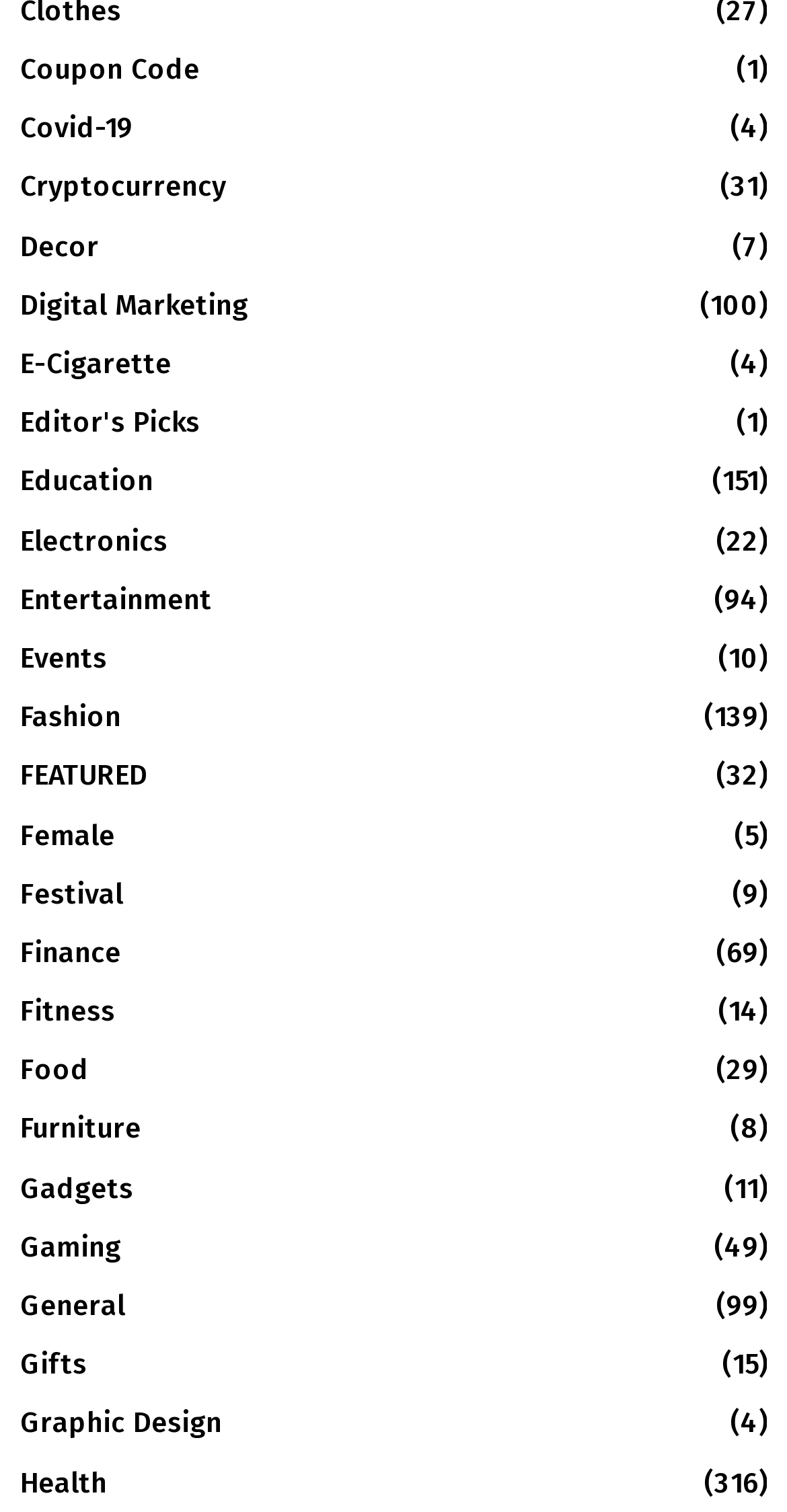Pinpoint the bounding box coordinates of the element to be clicked to execute the instruction: "Explore Cryptocurrency".

[0.026, 0.113, 0.287, 0.135]